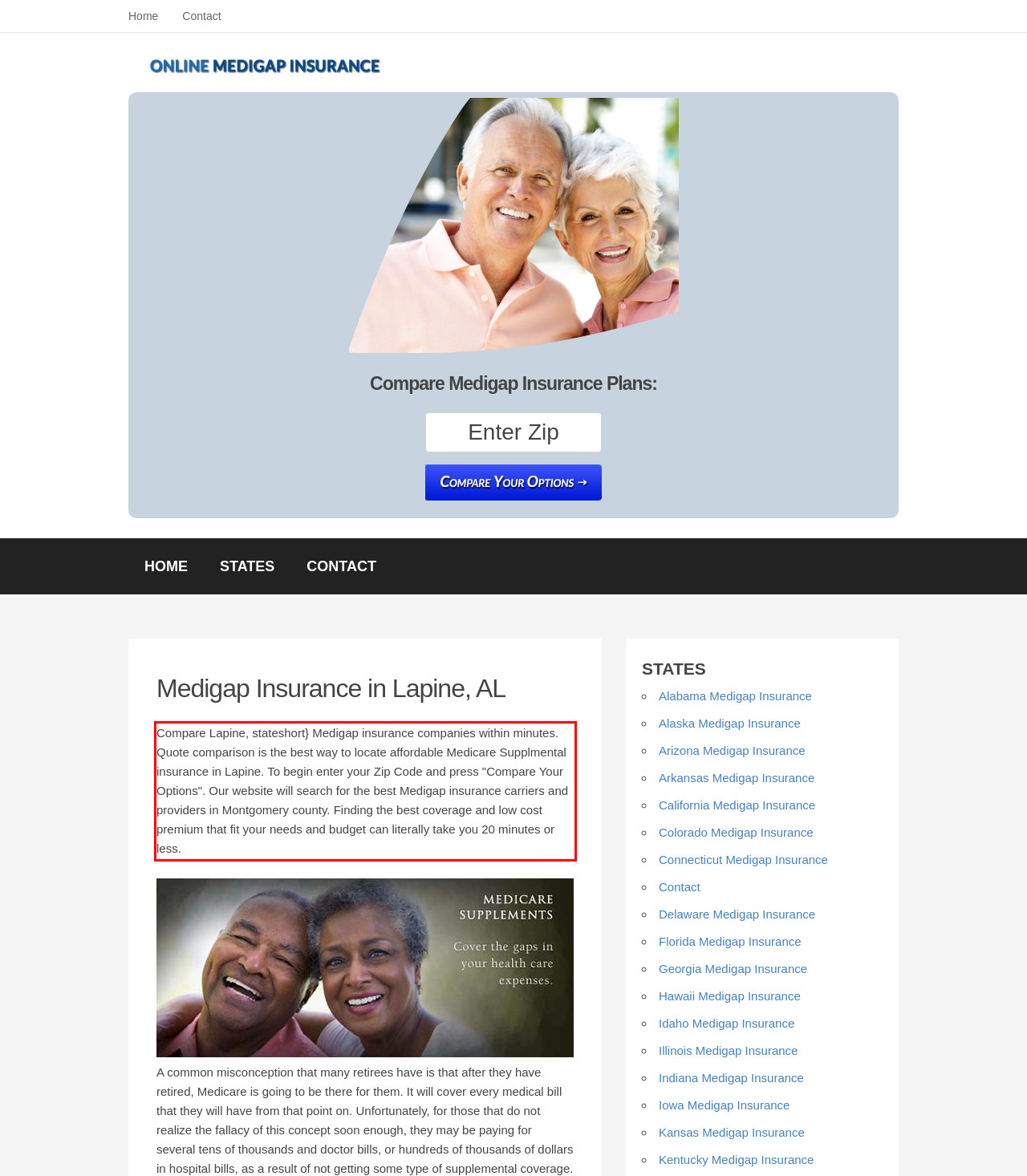Identify and transcribe the text content enclosed by the red bounding box in the given screenshot.

Compare Lapine, stateshort} Medigap insurance companies within minutes. Quote comparison is the best way to locate affordable Medicare Supplmental insurance in Lapine. To begin enter your Zip Code and press "Compare Your Options". Our website will search for the best Medigap insurance carriers and providers in Montgomery county. Finding the best coverage and low cost premium that fit your needs and budget can literally take you 20 minutes or less.